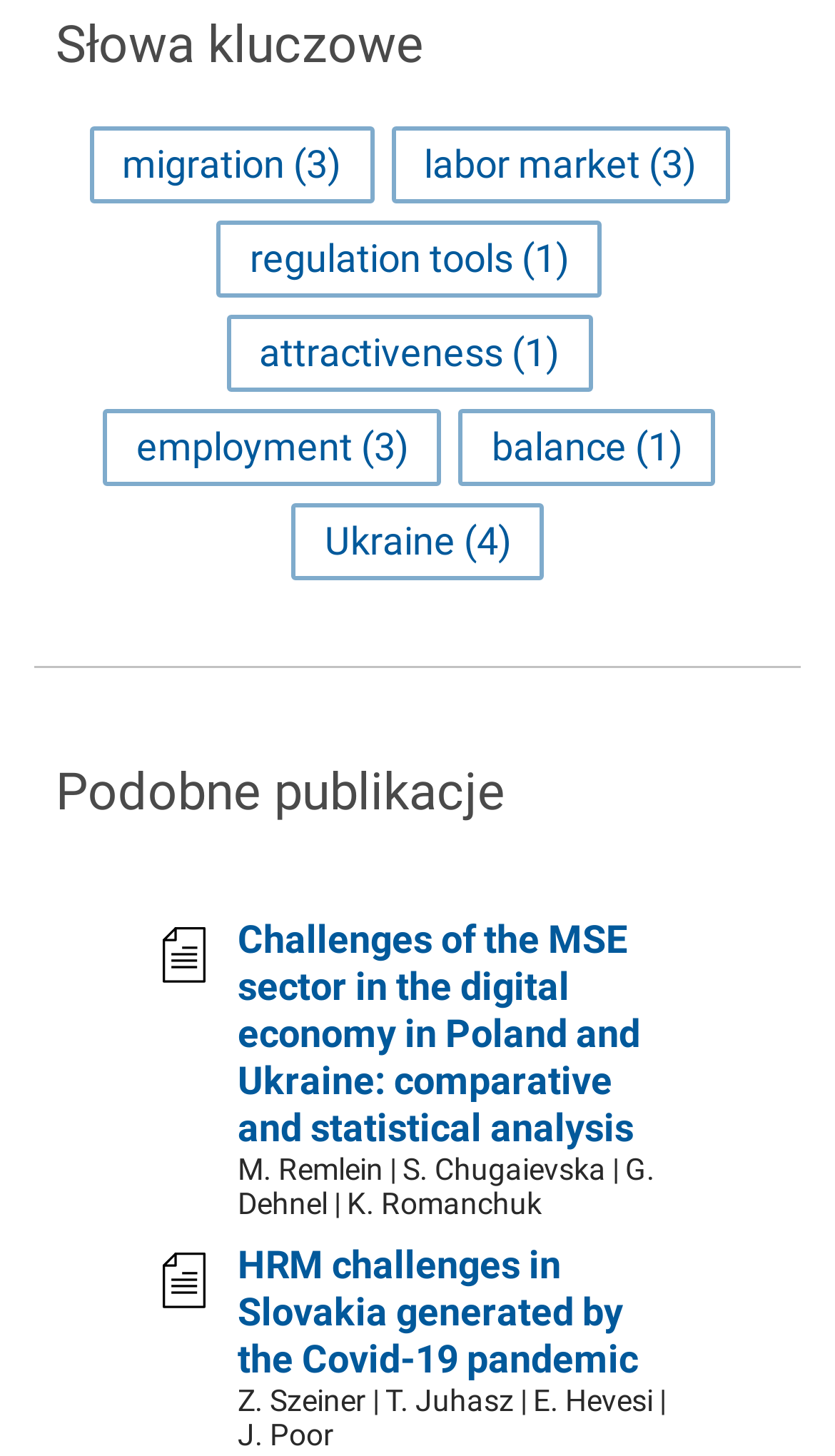Locate the bounding box coordinates of the clickable element to fulfill the following instruction: "click on migration link". Provide the coordinates as four float numbers between 0 and 1 in the format [left, top, right, bottom].

[0.106, 0.086, 0.447, 0.139]